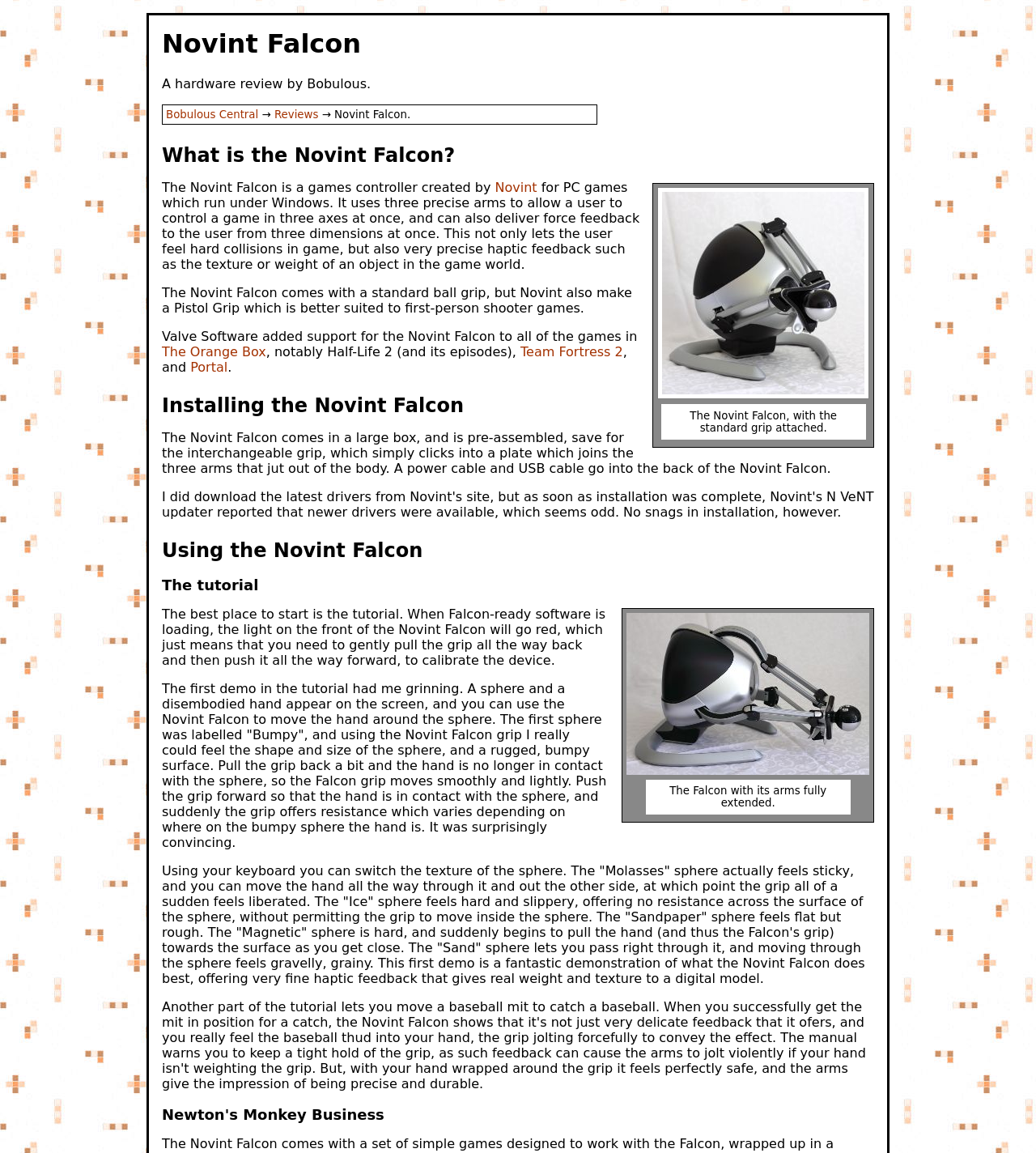Describe all visible elements and their arrangement on the webpage.

The webpage is a review of the Novint Falcon, a game controller with three-dimensional haptic force feedback. At the top of the page, there is a heading "Novint Falcon" followed by a subheading "A hardware review by Bobulous." Below this, there is a link to "Bobulous Central" and another link to "Reviews" with an arrow pointing to "Novint Falcon."

The main content of the page is divided into sections, each with its own heading. The first section, "What is the Novint Falcon?", features a figure with an image of the Novint Falcon and a caption describing the device. Below this, there is a paragraph of text explaining the features of the Novint Falcon, including its ability to provide force feedback and haptic feedback.

The next section, "Installing the Novint Falcon", describes the process of setting up the device. This is followed by a section on "Using the Novint Falcon", which includes a tutorial on how to use the device. The tutorial is accompanied by an image of the Novint Falcon with its arms fully extended.

The page also includes several paragraphs of text describing the author's experience using the Novint Falcon, including a detailed description of a demo that showcases the device's haptic feedback capabilities. The demo allows the user to manipulate a virtual sphere with different textures, such as bumpy, molasses, ice, sandpaper, magnetic, and sand, and the author describes the realistic sensations provided by the device.

Finally, there is a heading "Newton's Monkey Business" at the bottom of the page, but it does not appear to be related to the rest of the content.